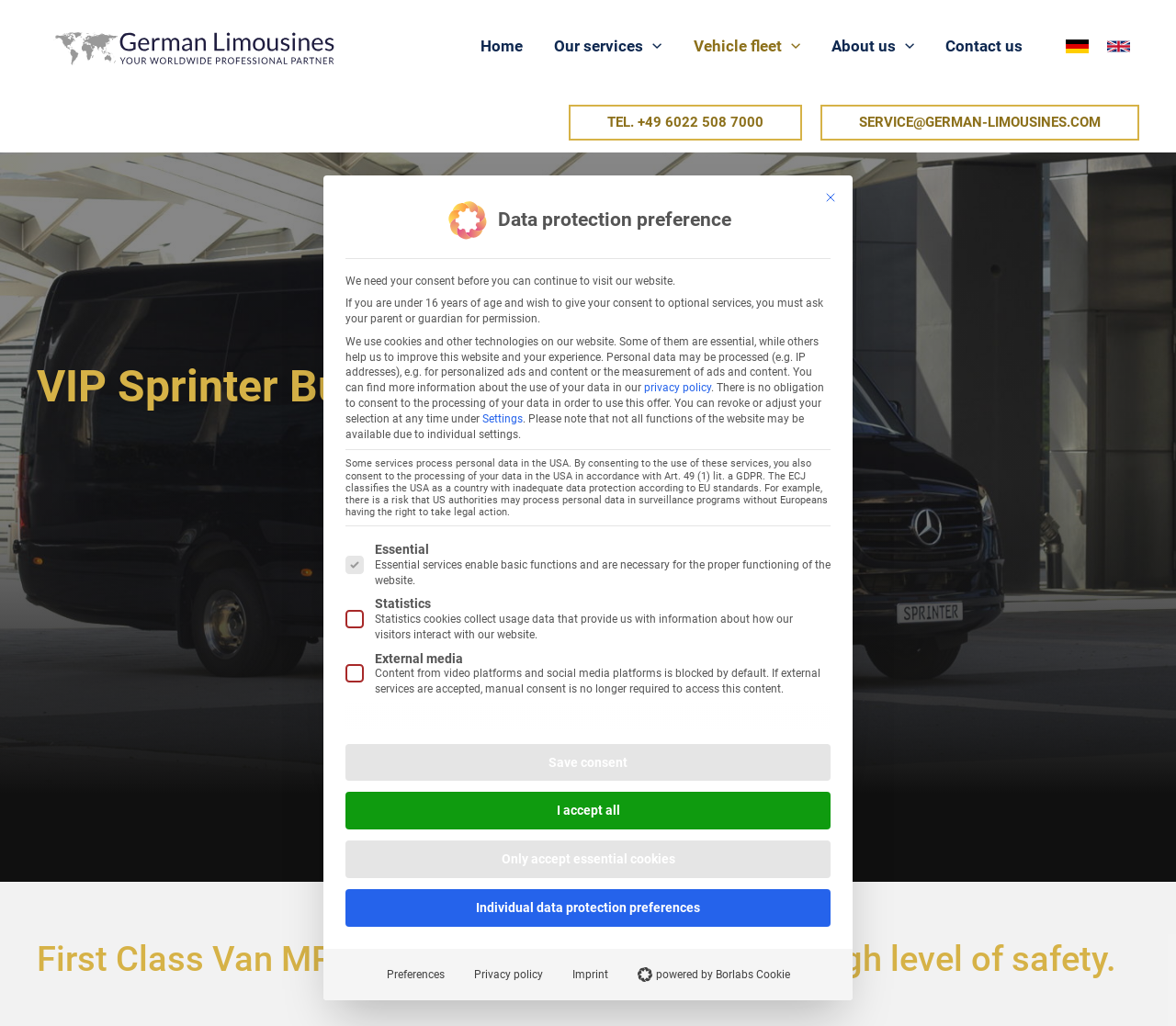Explain the features and main sections of the webpage comprehensively.

This webpage appears to be the homepage of a company called VIP Sprinter, which offers bus services for groups of up to 16 people with chauffeur service. 

At the top of the page, there is a navigation menu with links to different sections of the website, including "Home", "Our services", "Vehicle fleet", "About us", and "Contact us". 

Below the navigation menu, there is a prominent alert dialog box that requests the user's consent for data protection preferences. This dialog box contains a heading, a paragraph of text explaining the use of cookies and personal data, and several buttons and checkboxes to customize the user's preferences. 

The dialog box is divided into sections, including essential services, statistics, and external media, each with a checkbox and a brief description. There are also buttons to save consent, accept all cookies, accept only essential cookies, or customize individual data protection preferences. 

At the bottom of the page, there are several buttons and links, including "Preferences", "Privacy policy", "Imprint", and a link to the company that powered the cookie preferences system. There is also a small image of the company's logo. 

On the right side of the page, there are links to switch the language of the website between German and English.